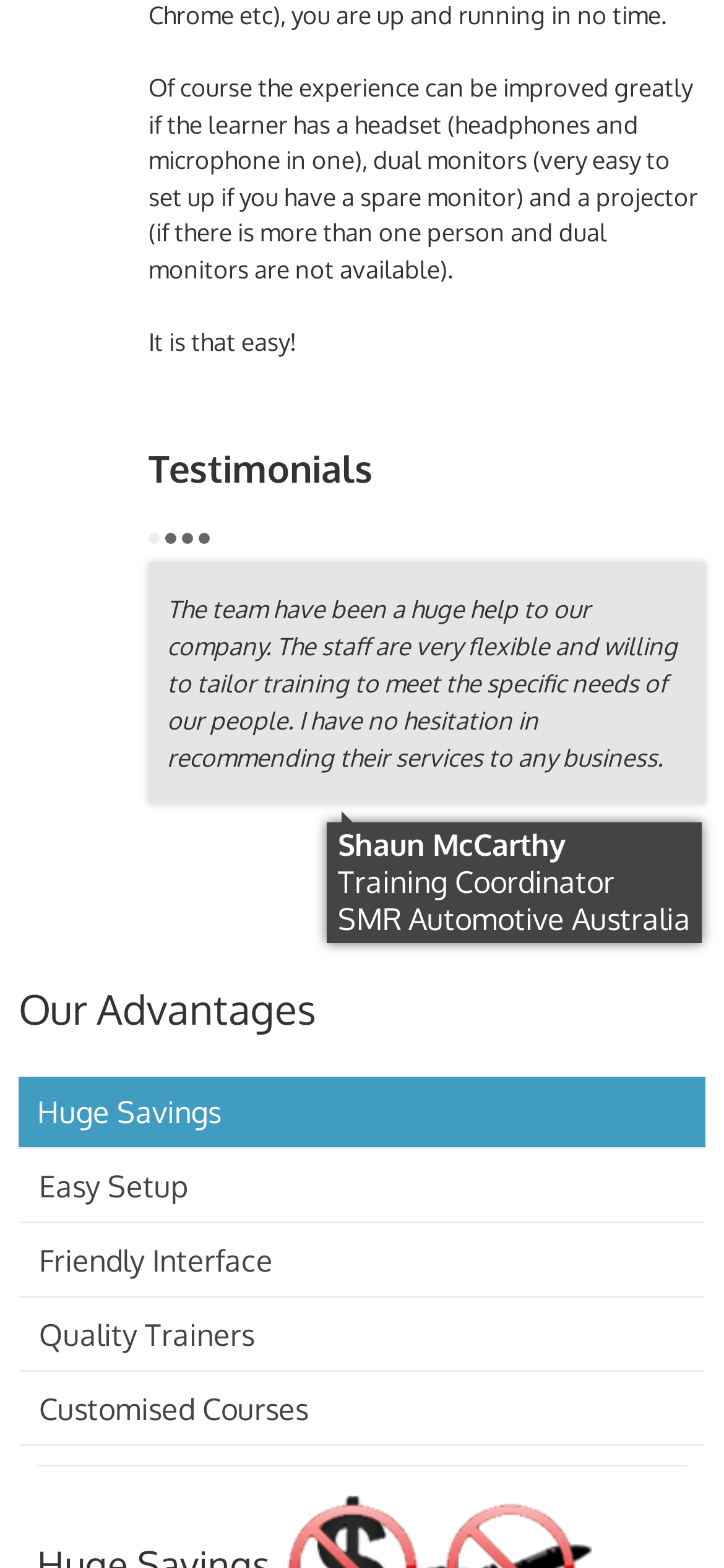Locate the bounding box coordinates of the element I should click to achieve the following instruction: "read the testimonial from Martin Oldfield".

[0.531, 0.551, 0.823, 0.574]